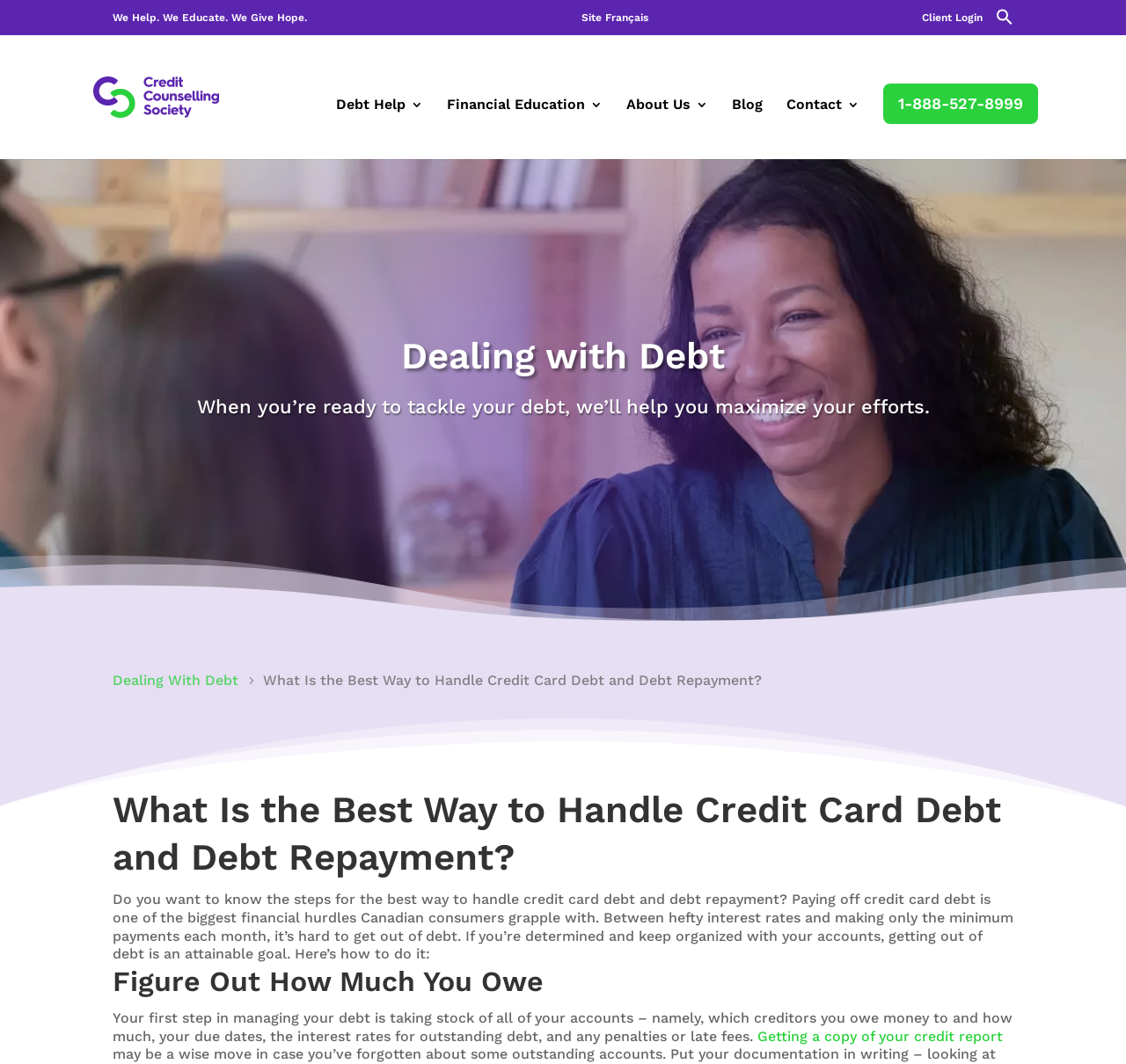Using the webpage screenshot, locate the HTML element that fits the following description and provide its bounding box: "Blog".

[0.65, 0.093, 0.677, 0.15]